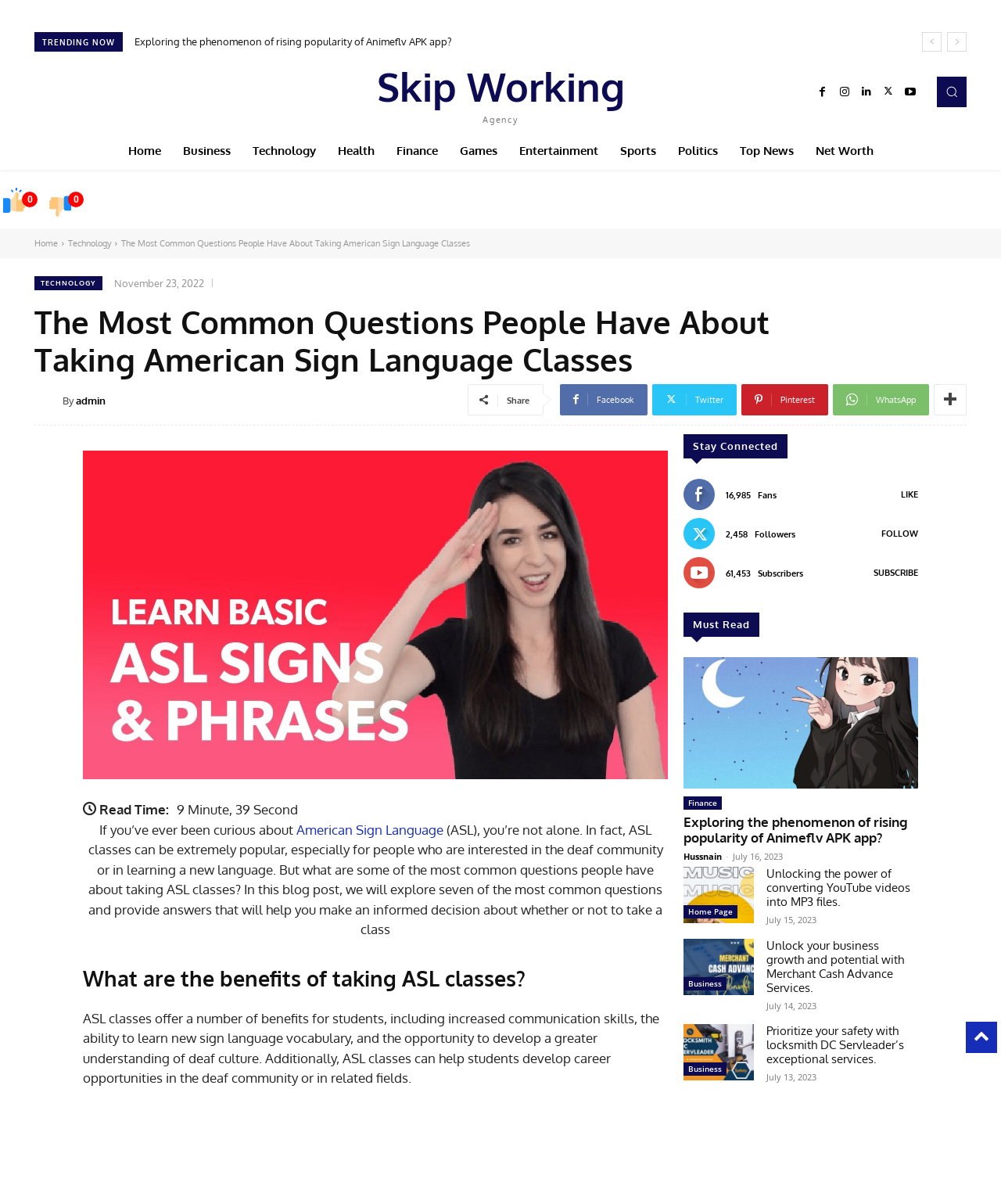Determine the heading of the webpage and extract its text content.

The Most Common Questions People Have About Taking American Sign Language Classes